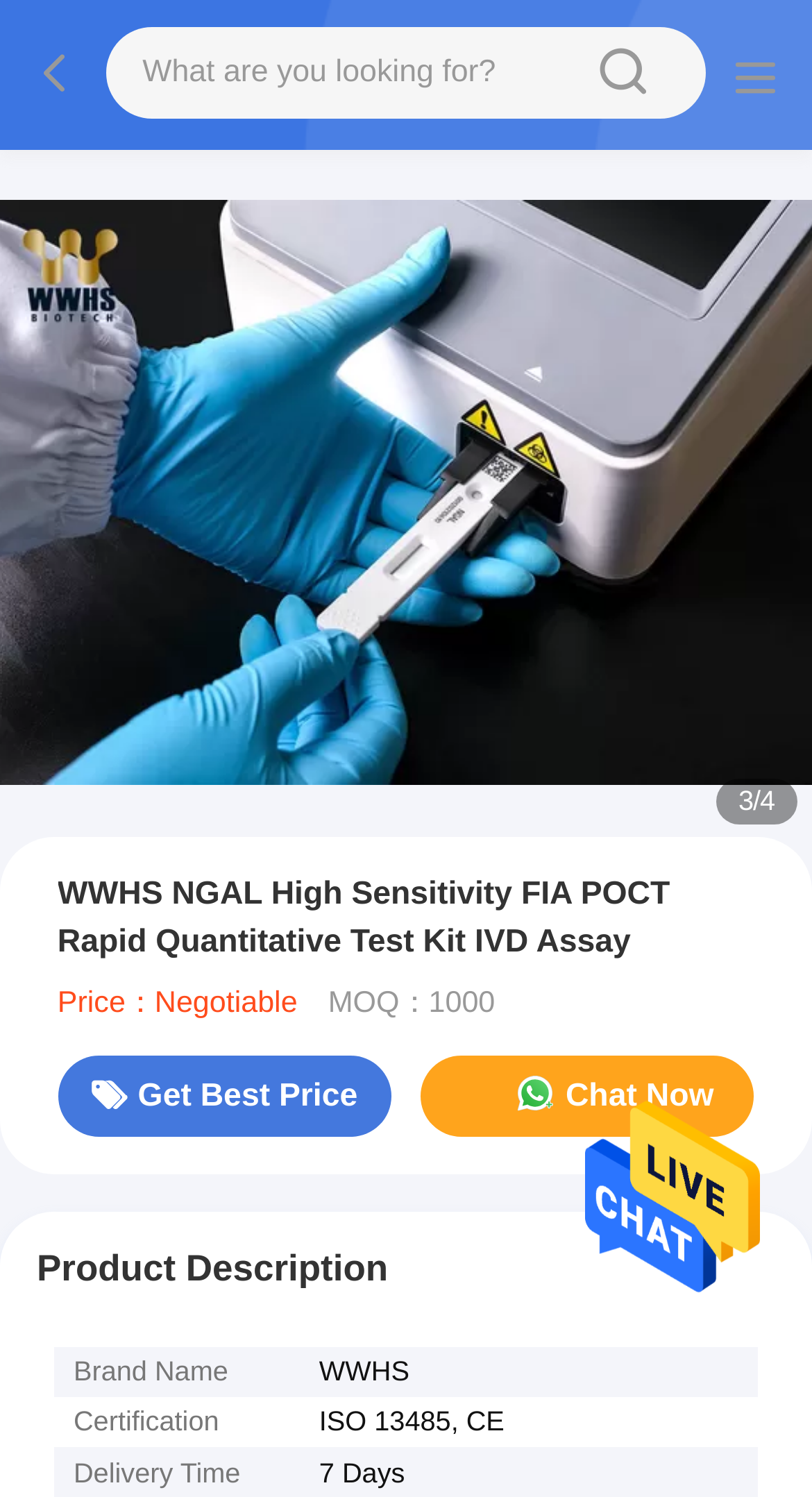Illustrate the webpage thoroughly, mentioning all important details.

The webpage is about a product called "WWHS NGAL High Sensitivity FIA POCT Rapid Quantitative Test Kit IVD Assay" from China. At the top, there is a search bar with a placeholder text "What are you looking for?" and a search button with a magnifying glass icon. 

Below the search bar, there is a link with a shopping cart icon. On the right side of the page, there are two static text elements, one displaying a slash and the other displaying the number 4.

The main content of the page is divided into two sections. The first section is a heading that displays the product name, followed by two static text elements showing the price and minimum order quantity (MOQ) of the product. There are also two links, one to get the best price and another to chat with the seller.

The second section is a product description area, which is divided into two rows of tables. The first row has two table cells, one displaying the label "Brand Name" and the other displaying the value "WWHS". The second row has two table cells, one displaying the label "Certification" and the other displaying the value "ISO 13485, CE".